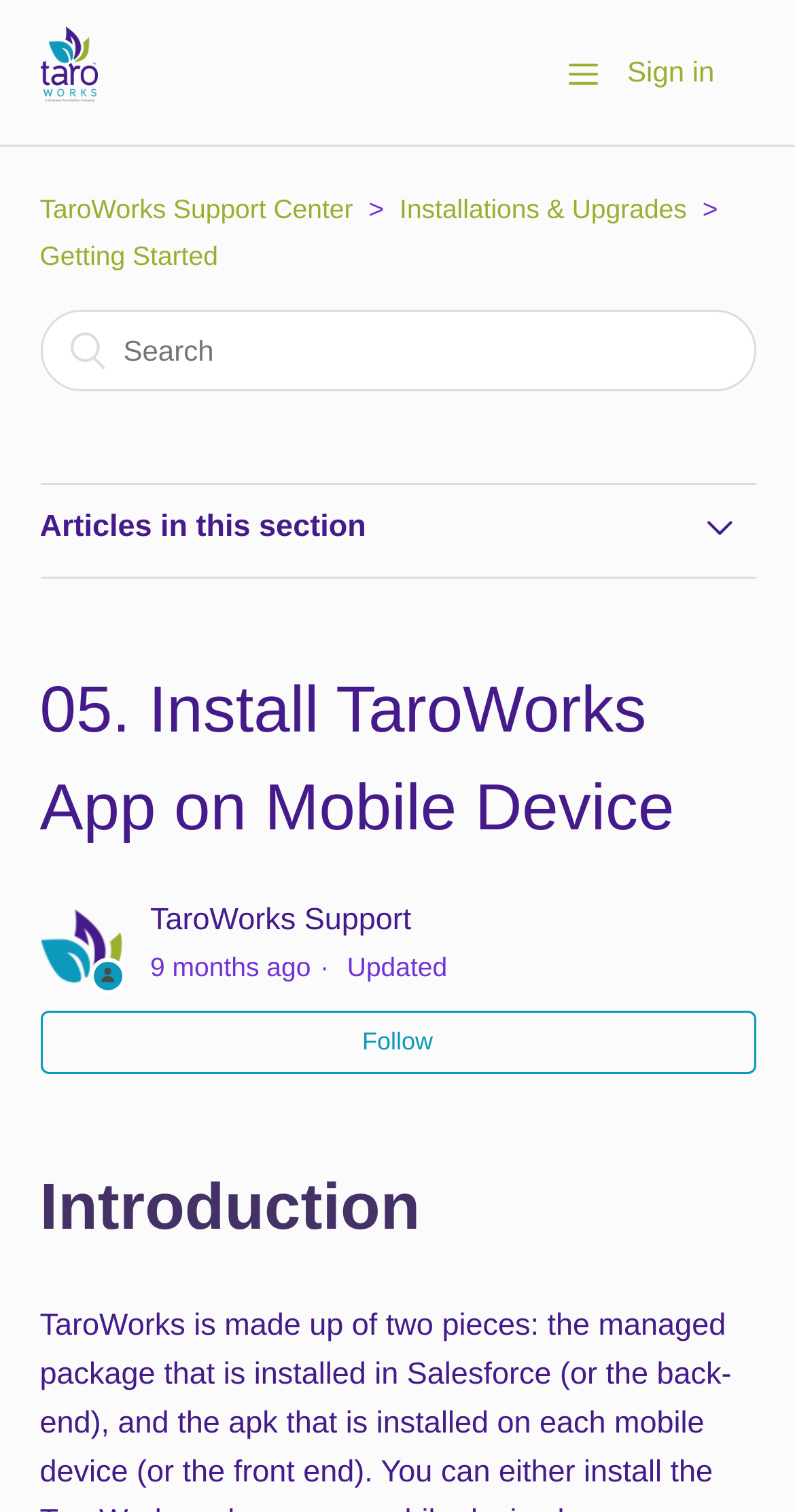Provide an in-depth caption for the webpage.

The webpage is titled "05. Install TaroWorks App on Mobile Device – TaroWorks Support Center". At the top left corner, there is a logo image with a link. Next to it, there is a sign-in button. Below the logo, there is a horizontal list of menu items, including "TaroWorks Support Center", "Installations & Upgrades", and "Getting Started", each with a link.

On the right side of the top section, there is a search box. Below the search box, there is a heading that says "Articles in this section ▾". Underneath, there are six links to different articles, including "01. Create Community", "02. Enable TaroWorks Support", and so on, up to "06. Log in to TaroWorks App".

The main content of the page is divided into two sections. The top section has a header with the title "05. Install TaroWorks App on Mobile Device" and an avatar image. Below the header, there is a text that says "TaroWorks Support" and a timestamp that says "2023-08-31 18:23" with a note that says "9 months ago". There is also an "Updated" label and a "Follow" button.

The bottom section has a heading that says "Introduction" and contains the main content of the page, which is a descriptive text about TaroWorks, mentioning that it consists of two pieces: the managed package installed in Salesforce and the APK.